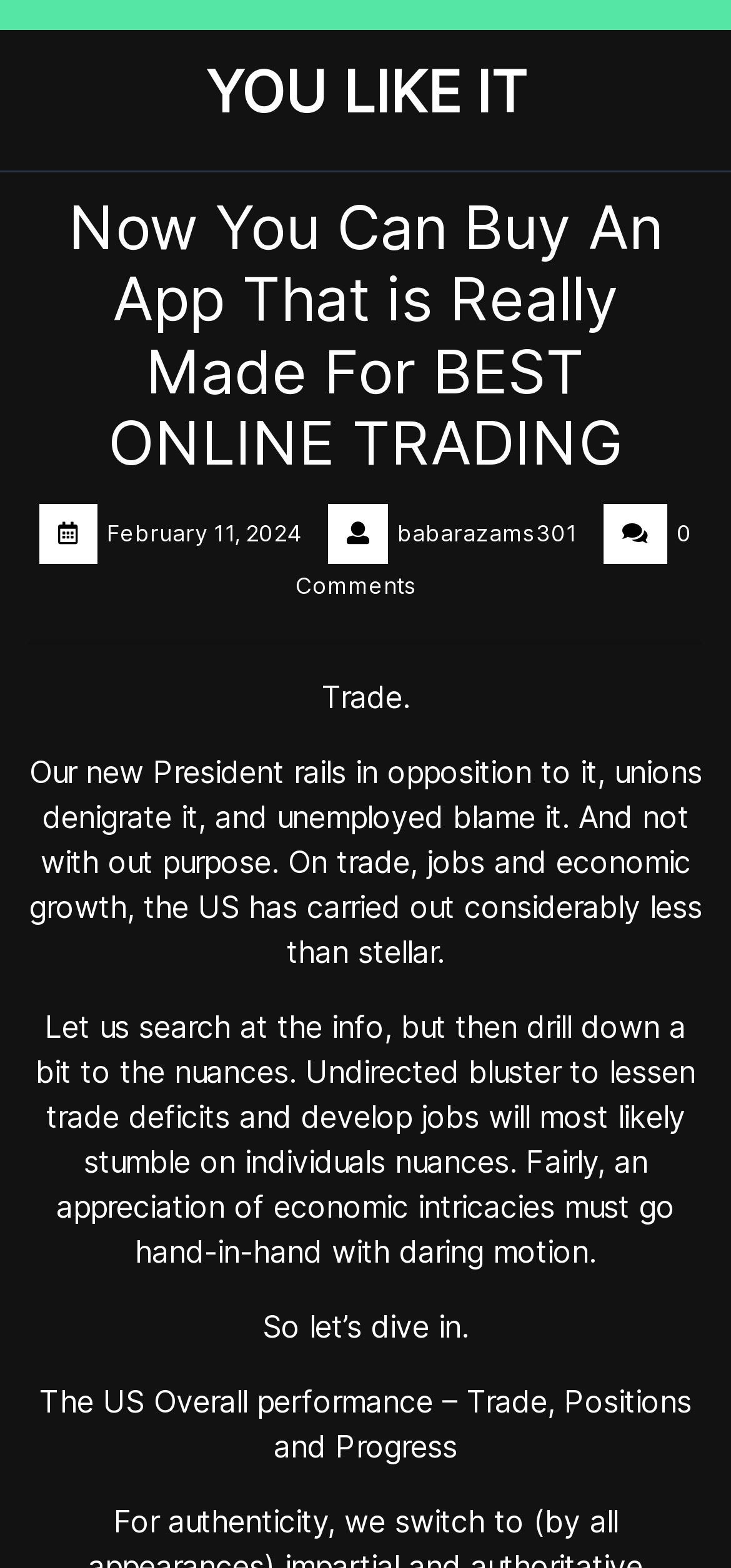What is the main topic of the article?
Please provide a single word or phrase as your answer based on the image.

Trade